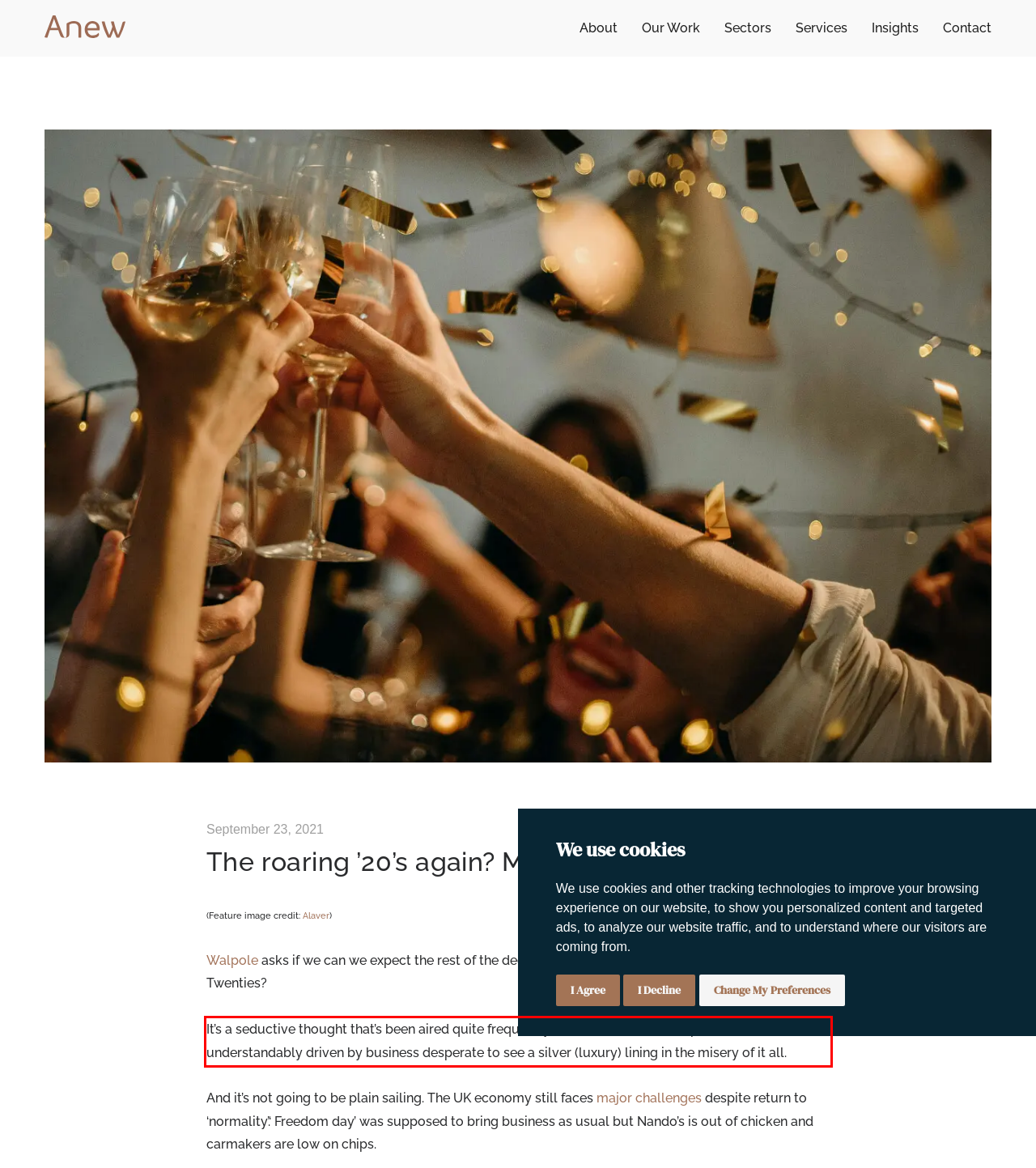Given a screenshot of a webpage containing a red bounding box, perform OCR on the text within this red bounding box and provide the text content.

It’s a seductive thought that’s been aired quite frequently over the course of the pandemic, understandably driven by business desperate to see a silver (luxury) lining in the misery of it all.